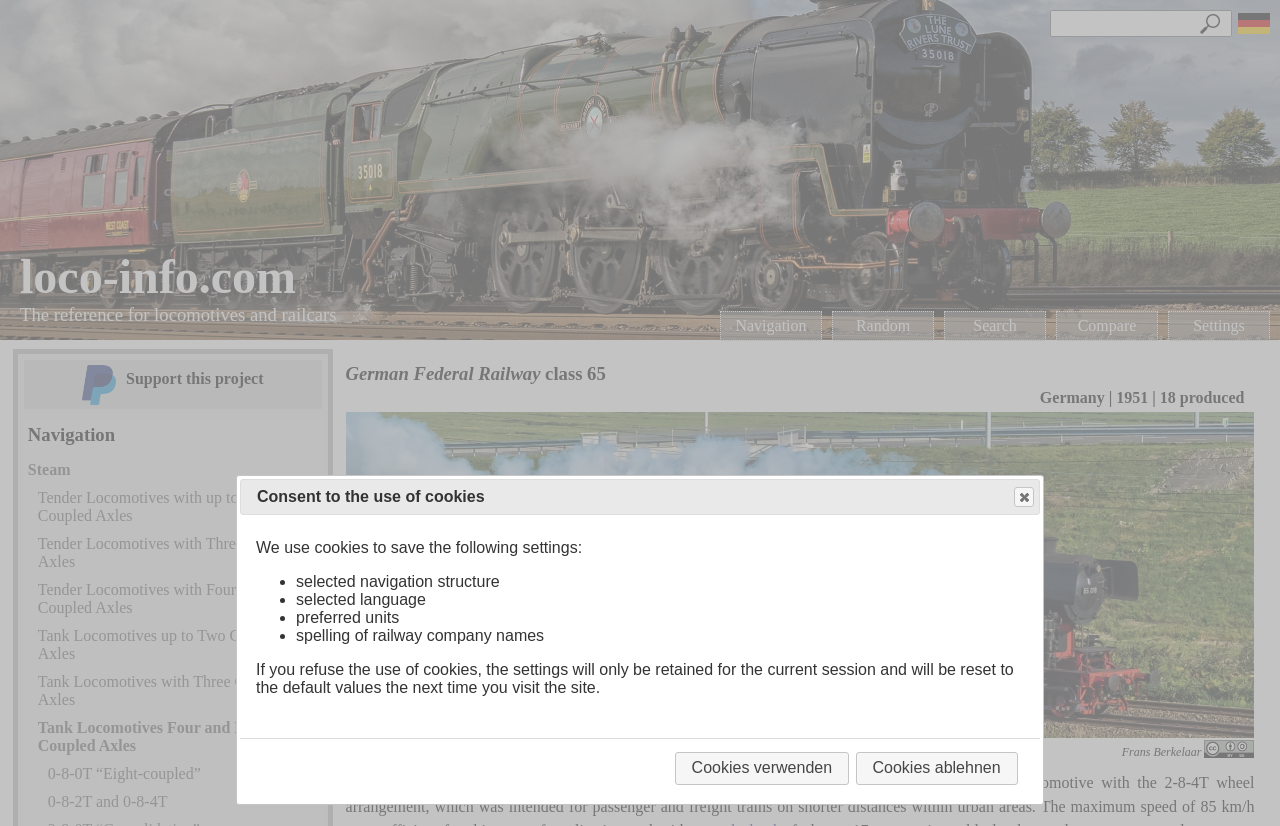Determine the bounding box coordinates of the clickable element to complete this instruction: "Click on the 'Steam' link". Provide the coordinates in the format of four float numbers between 0 and 1, [left, top, right, bottom].

[0.018, 0.552, 0.252, 0.586]